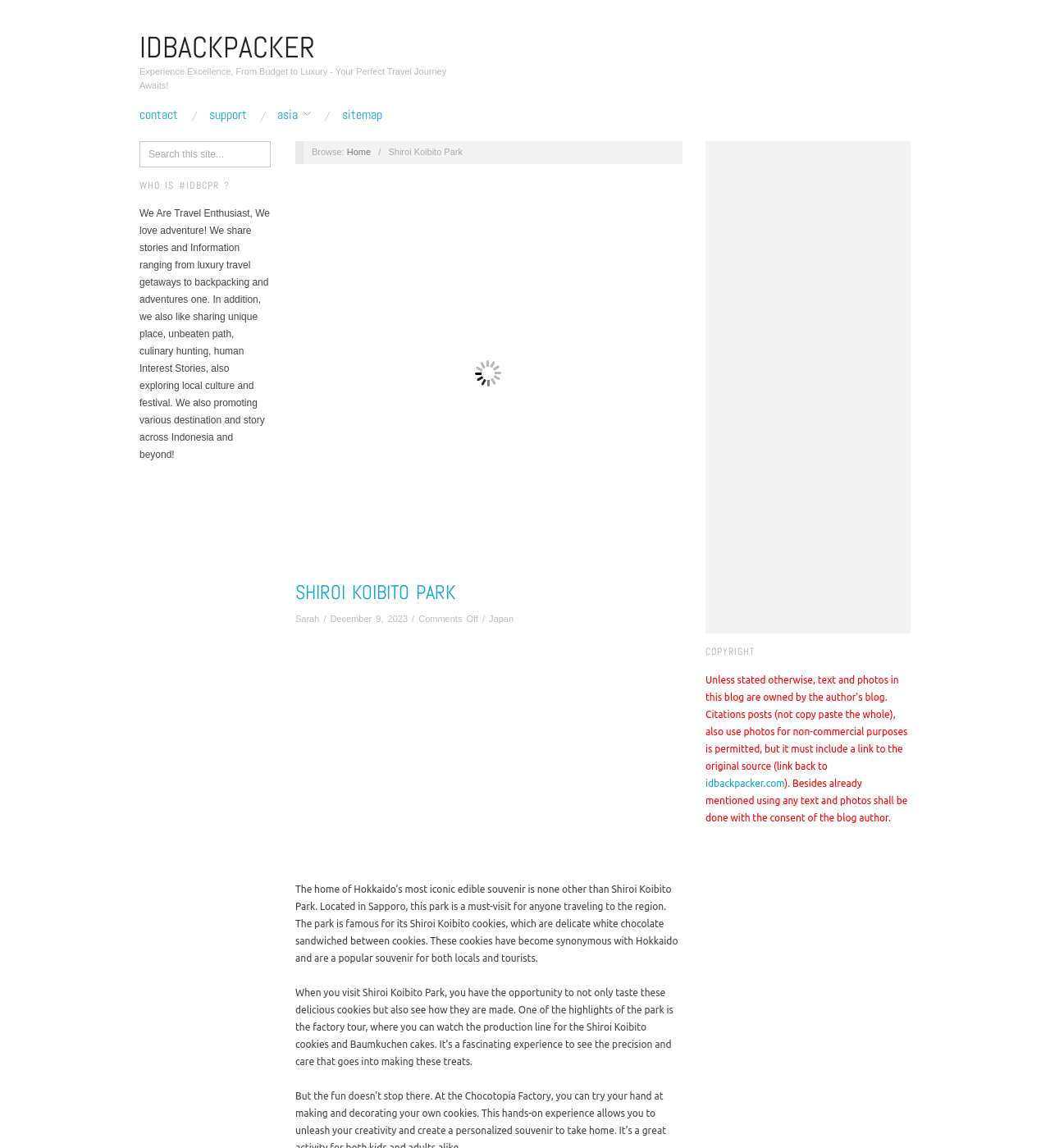Find the bounding box coordinates for the area that must be clicked to perform this action: "Read about Shiroi Koibito Park".

[0.281, 0.504, 0.648, 0.528]